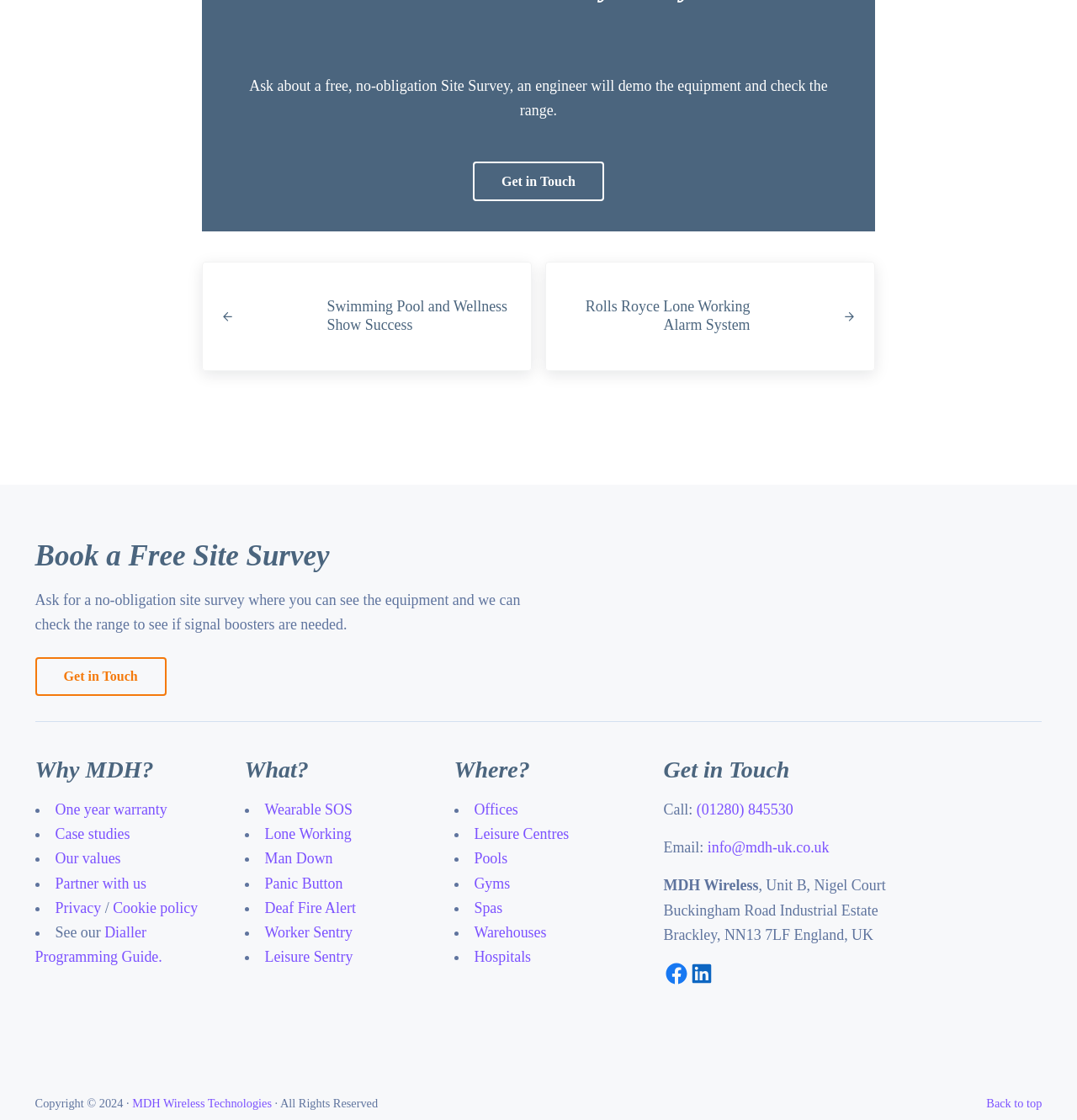Could you highlight the region that needs to be clicked to execute the instruction: "Get in touch with the company"?

[0.439, 0.145, 0.561, 0.179]